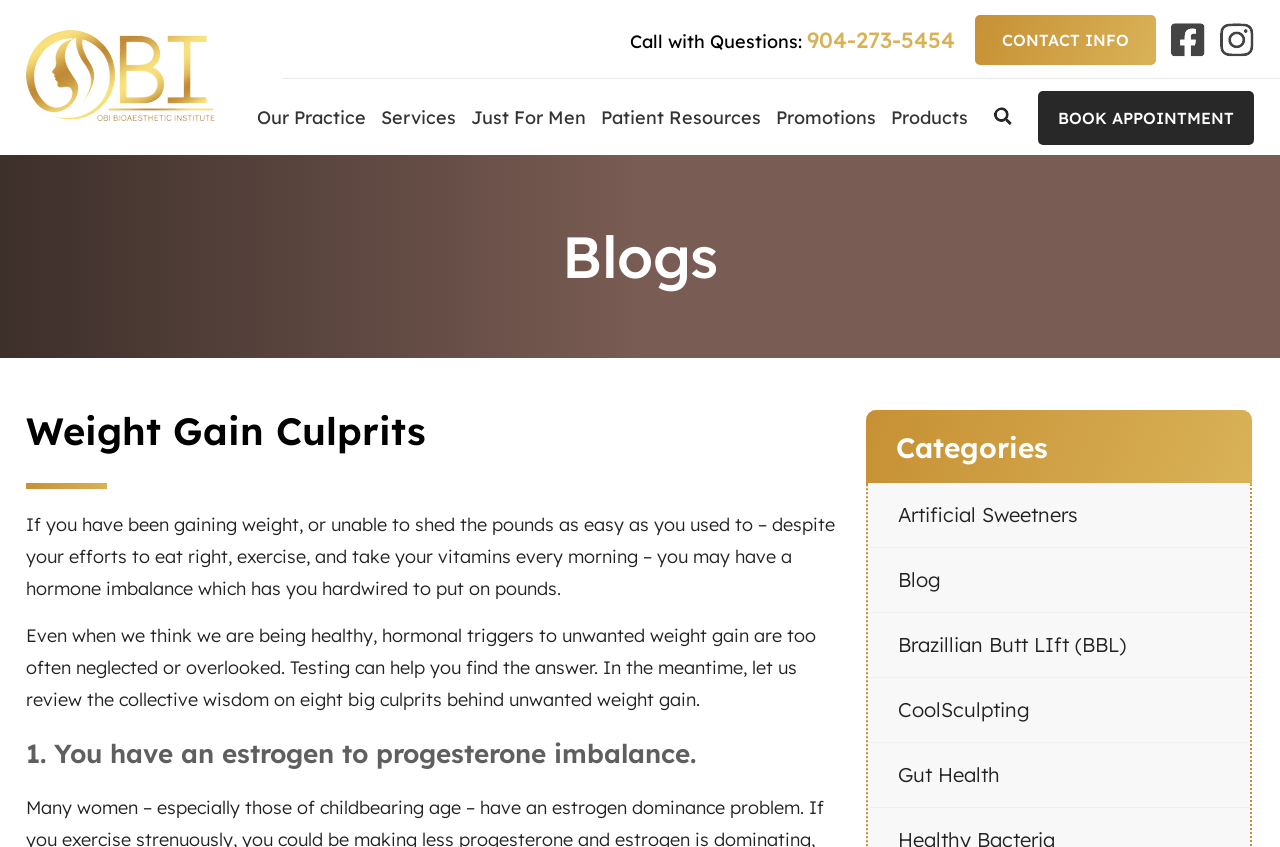Find the bounding box coordinates of the element's region that should be clicked in order to follow the given instruction: "Call the phone number". The coordinates should consist of four float numbers between 0 and 1, i.e., [left, top, right, bottom].

[0.631, 0.031, 0.746, 0.064]